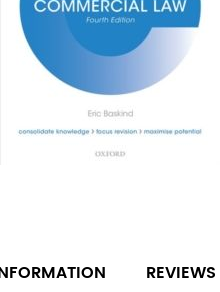Carefully observe the image and respond to the question with a detailed answer:
What is the edition of the book?

The edition of the book is identified as the fourth edition, which is explicitly mentioned on the cover, indicating that it is an updated version of the book.